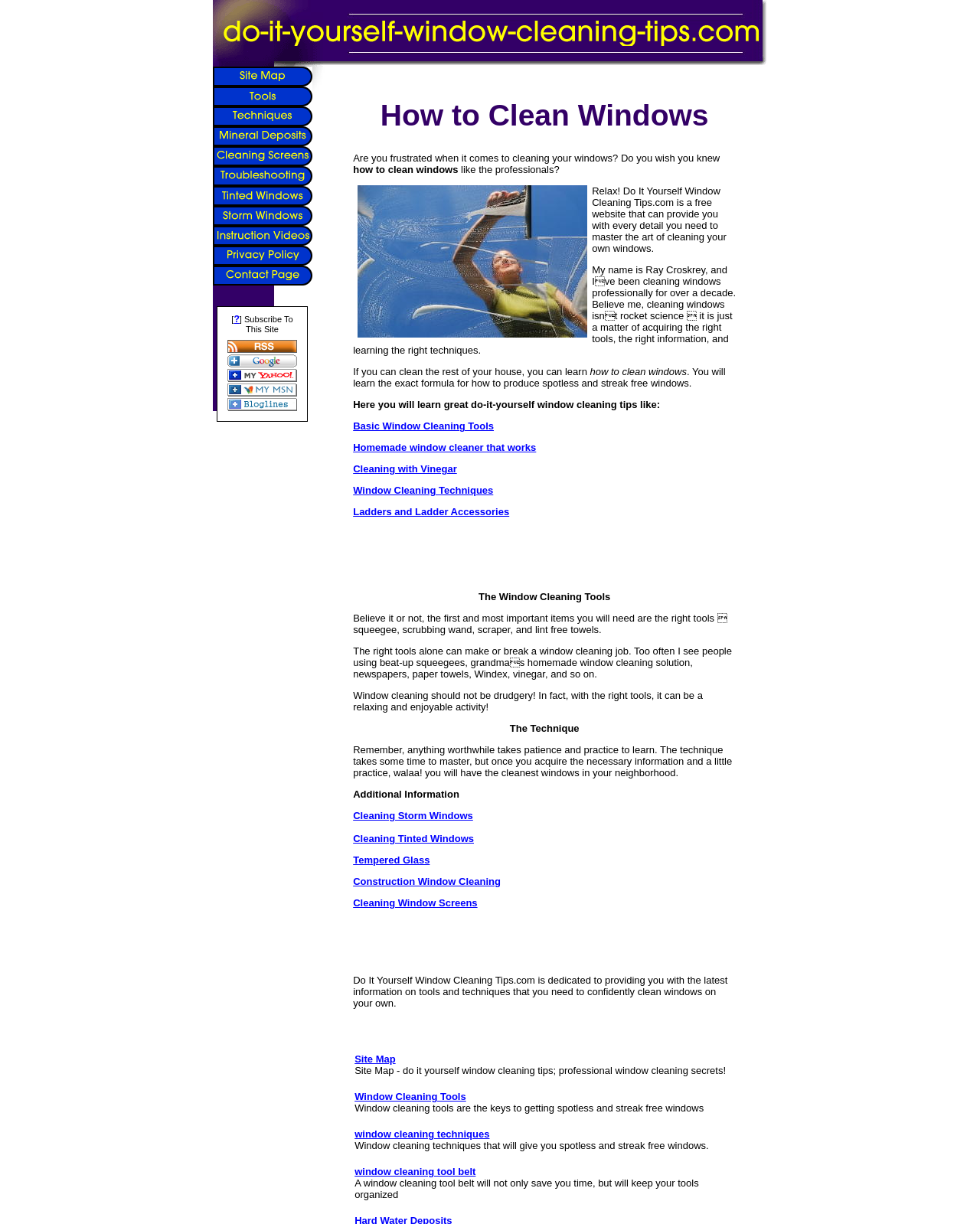What is the benefit of learning the technique of window cleaning?
Carefully analyze the image and provide a detailed answer to the question.

The text states that with the right tools and technique, one can have the cleanest windows in their neighborhood, implying that learning the technique is beneficial for achieving this goal.